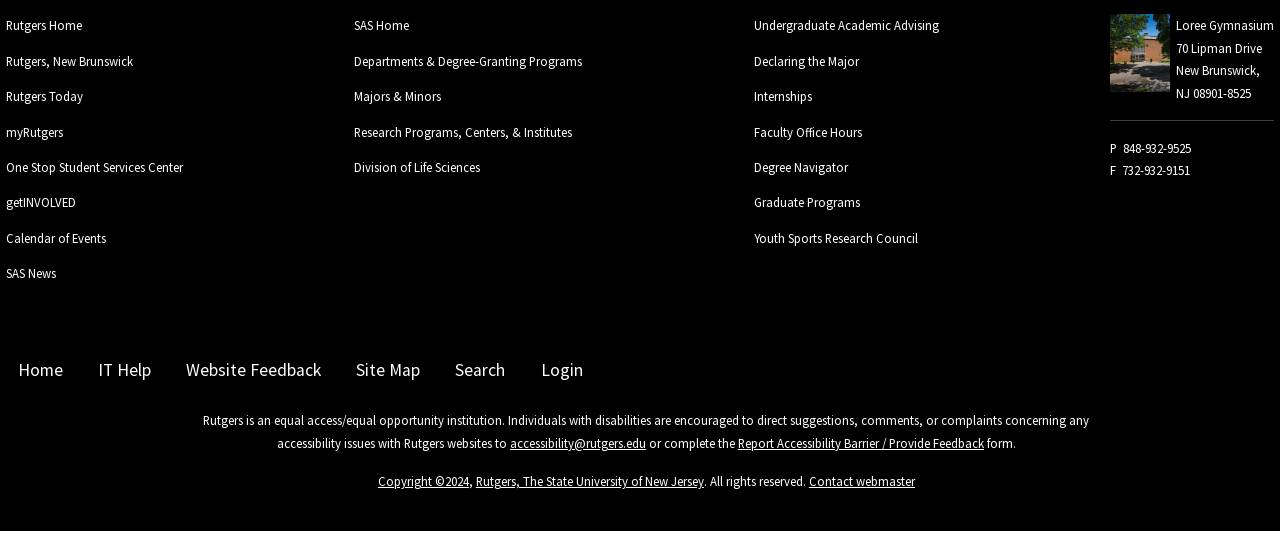Determine the bounding box coordinates for the region that must be clicked to execute the following instruction: "go to Rutgers Home".

[0.005, 0.032, 0.064, 0.061]